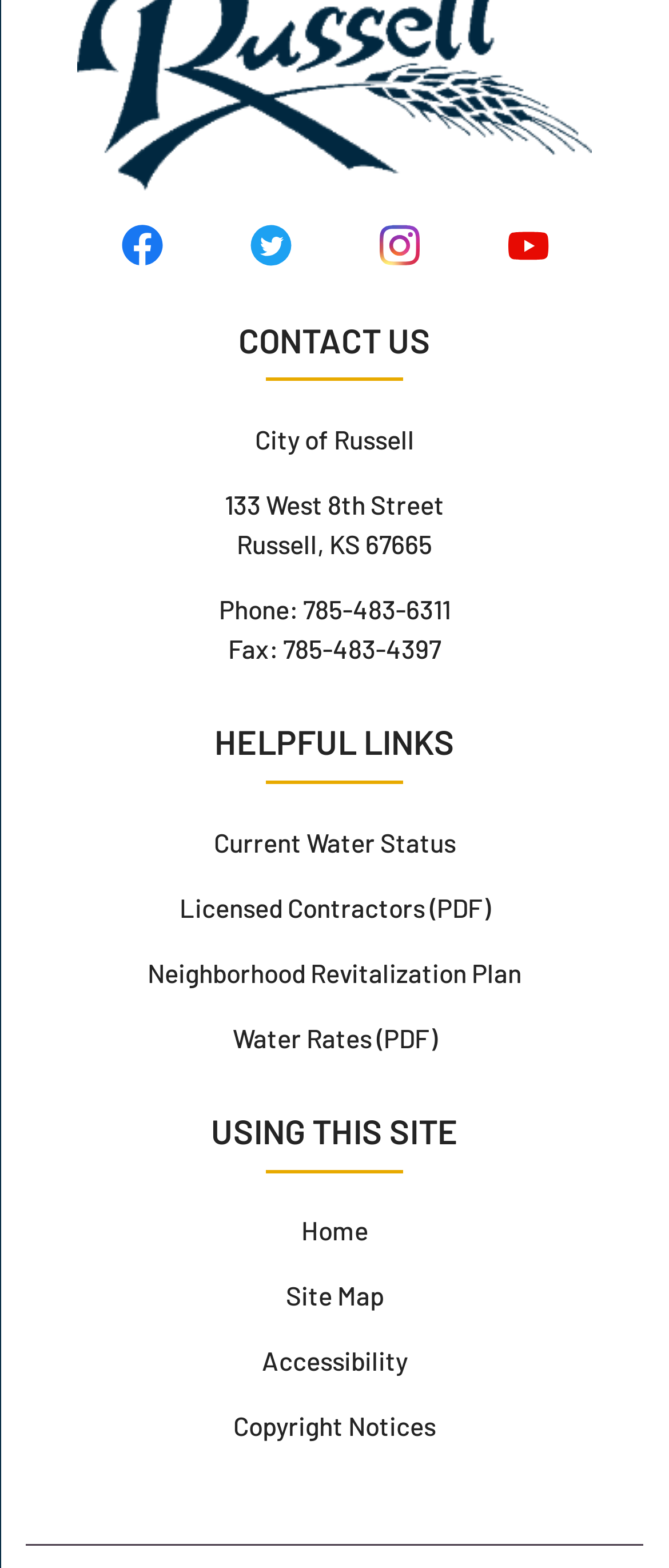Use a single word or phrase to answer the question:
What is the phone number of the contact information?

785-483-6311